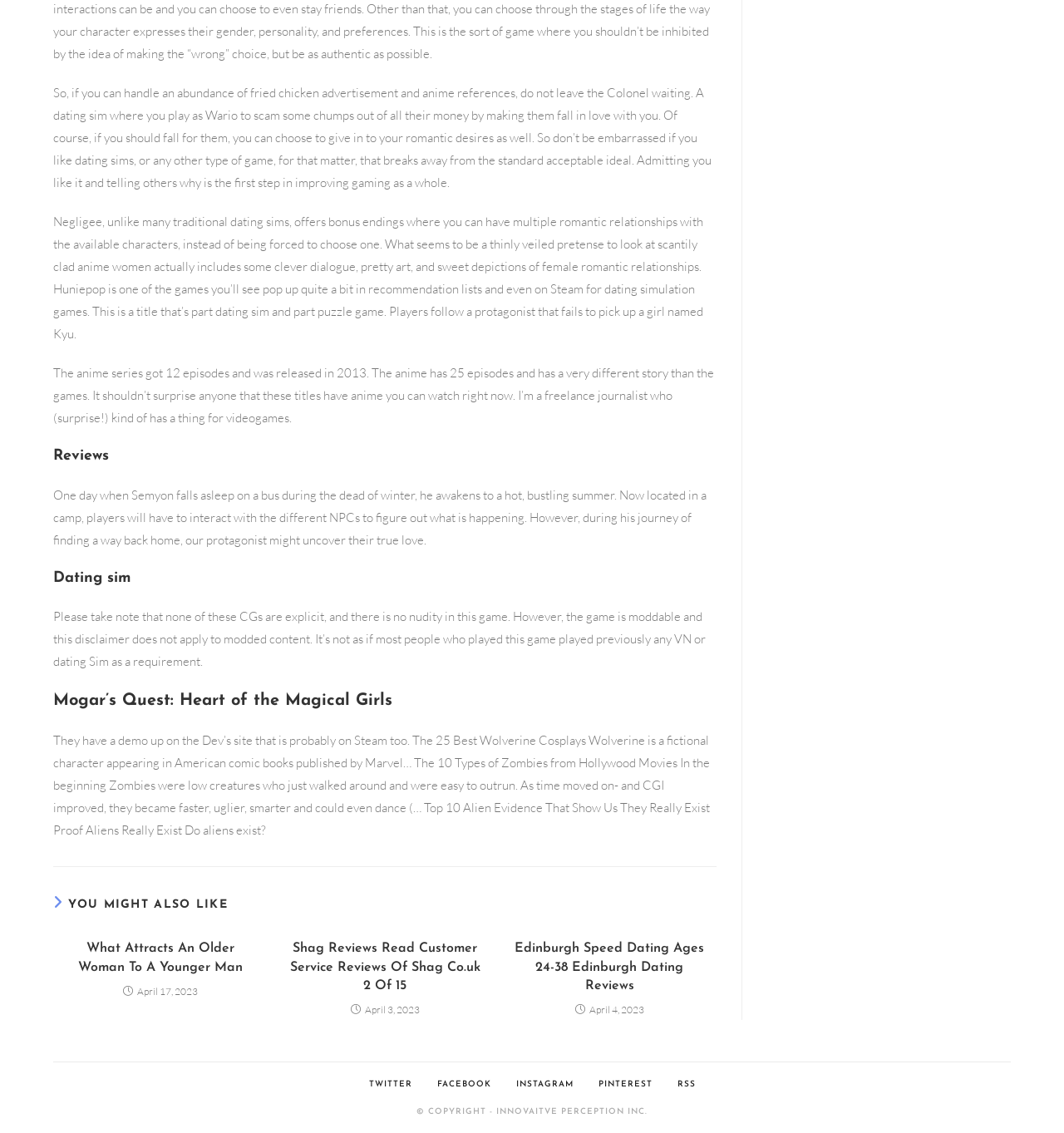What is the theme of the article with the heading 'Reviews'?
Based on the image, respond with a single word or phrase.

Dating sims